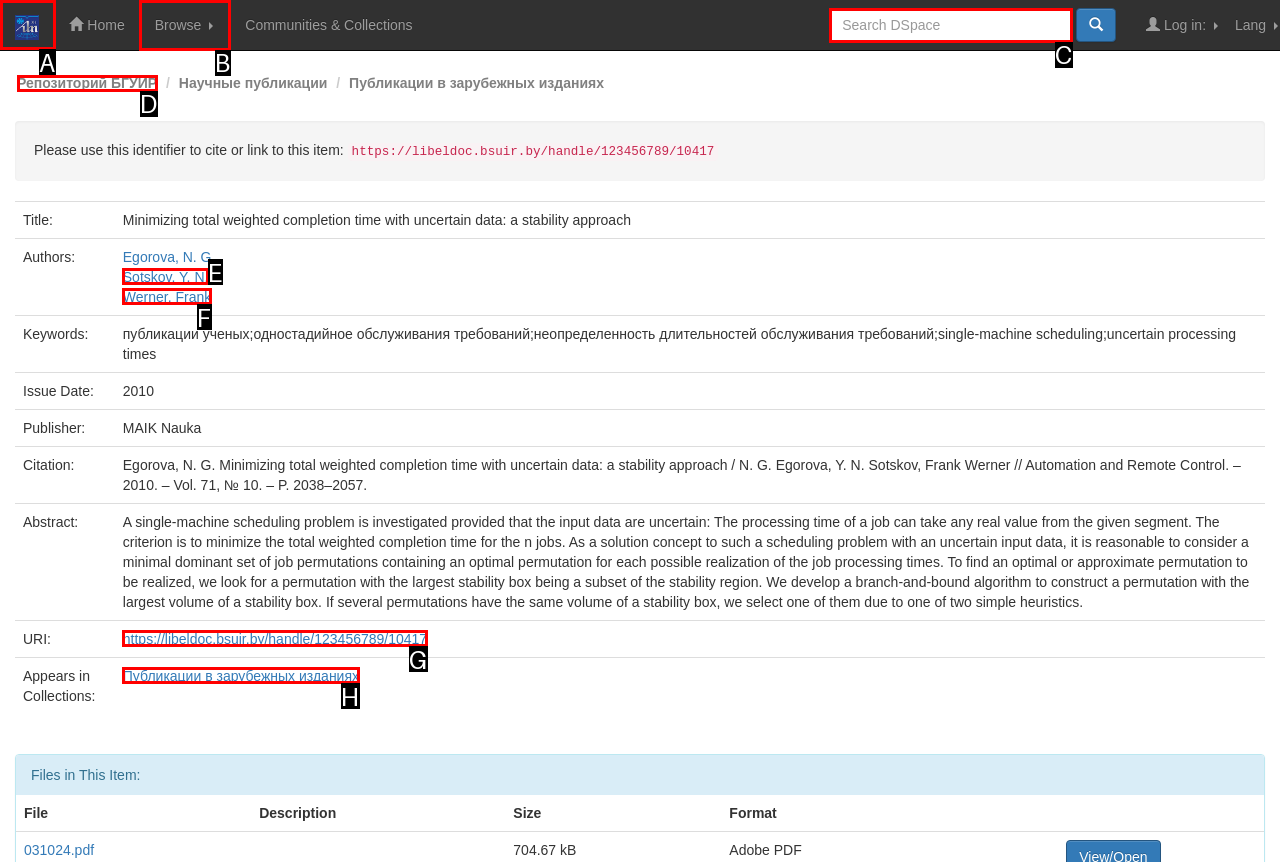Identify the correct UI element to click to follow this instruction: Click the DSpace logo
Respond with the letter of the appropriate choice from the displayed options.

A